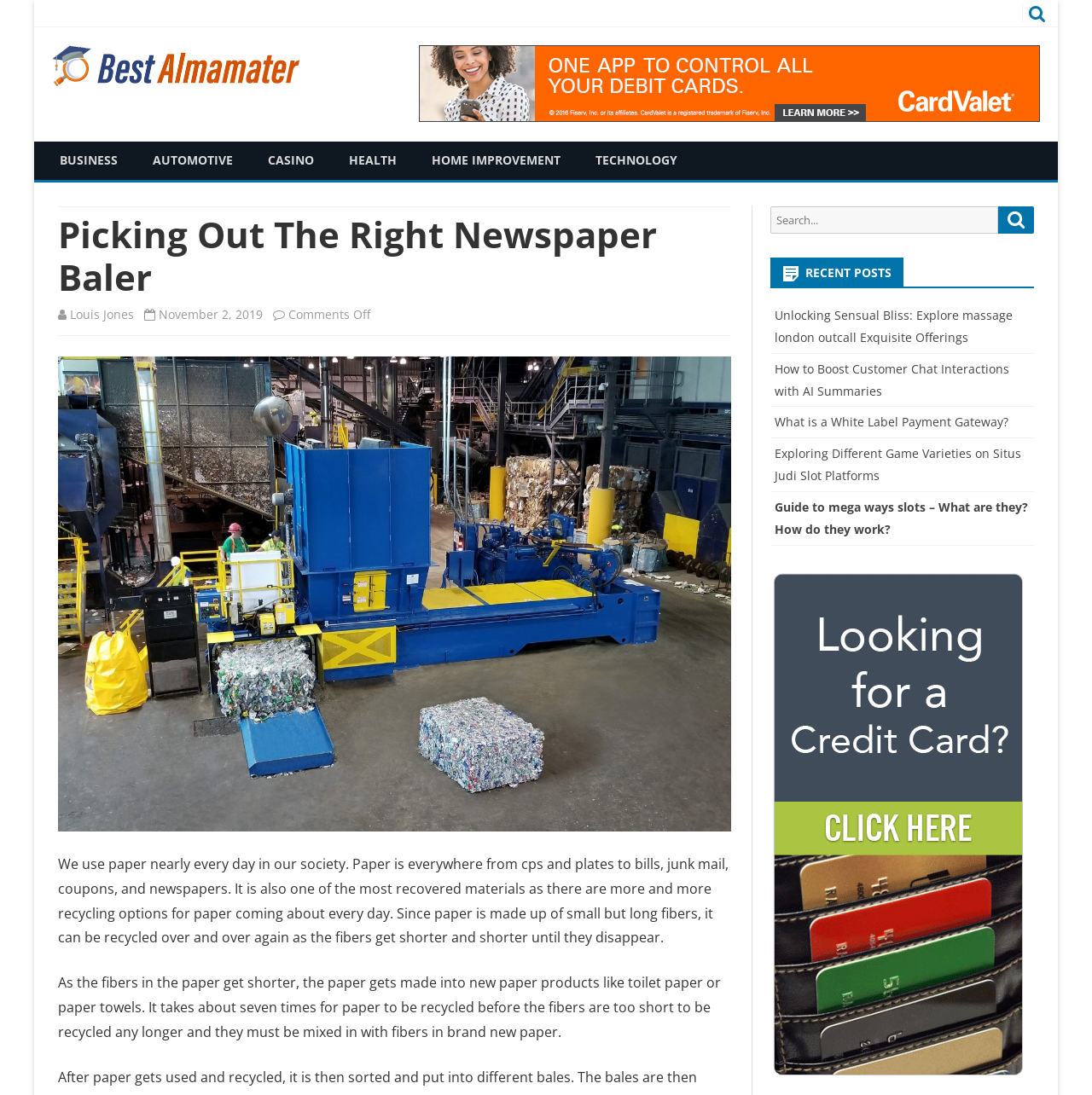Please identify the coordinates of the bounding box that should be clicked to fulfill this instruction: "Click on the 'BUSINESS' link".

[0.038, 0.129, 0.124, 0.164]